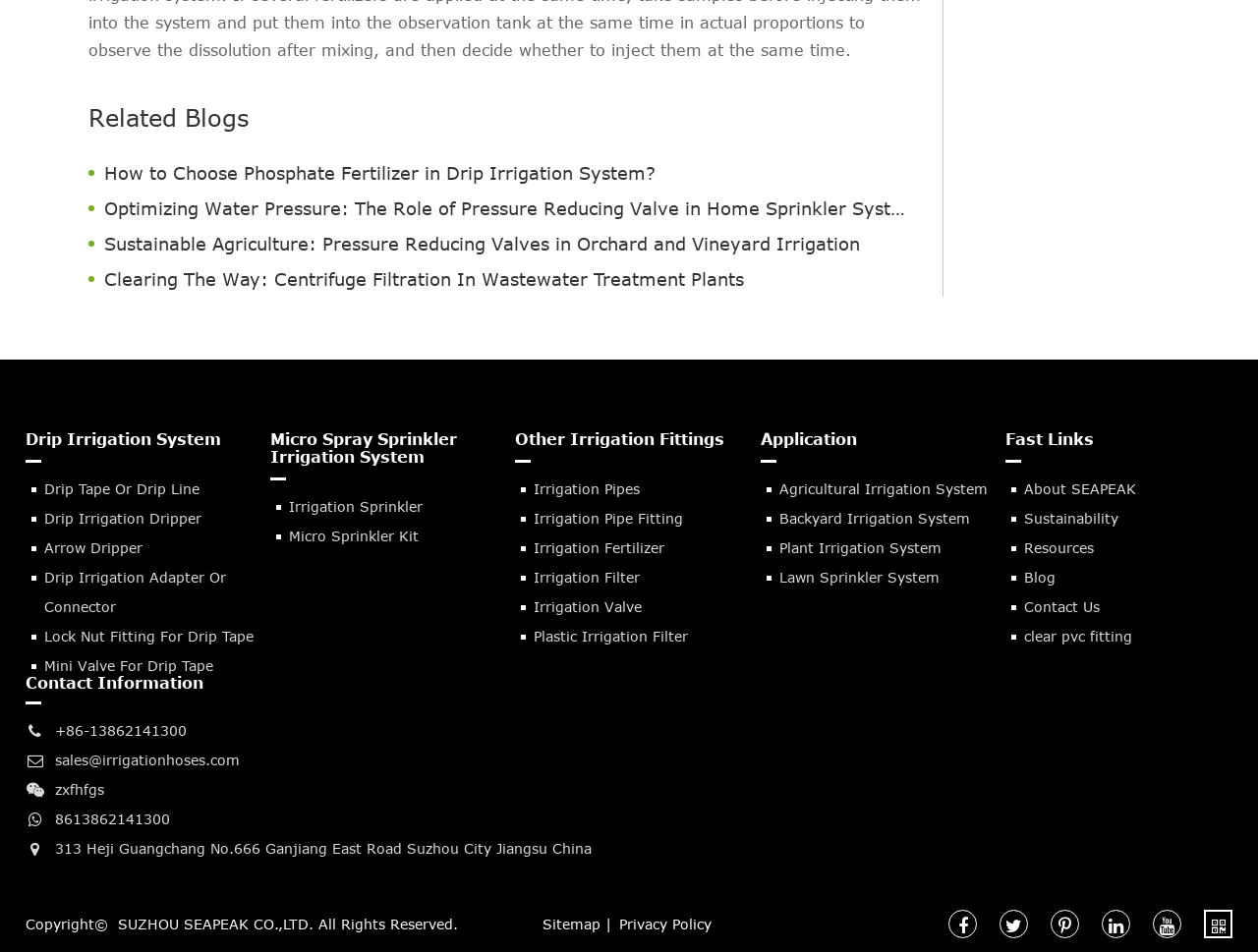Respond to the following question using a concise word or phrase: 
What is the name of the company that owns this website?

SUZHOU SEAPEAK CO.,LTD